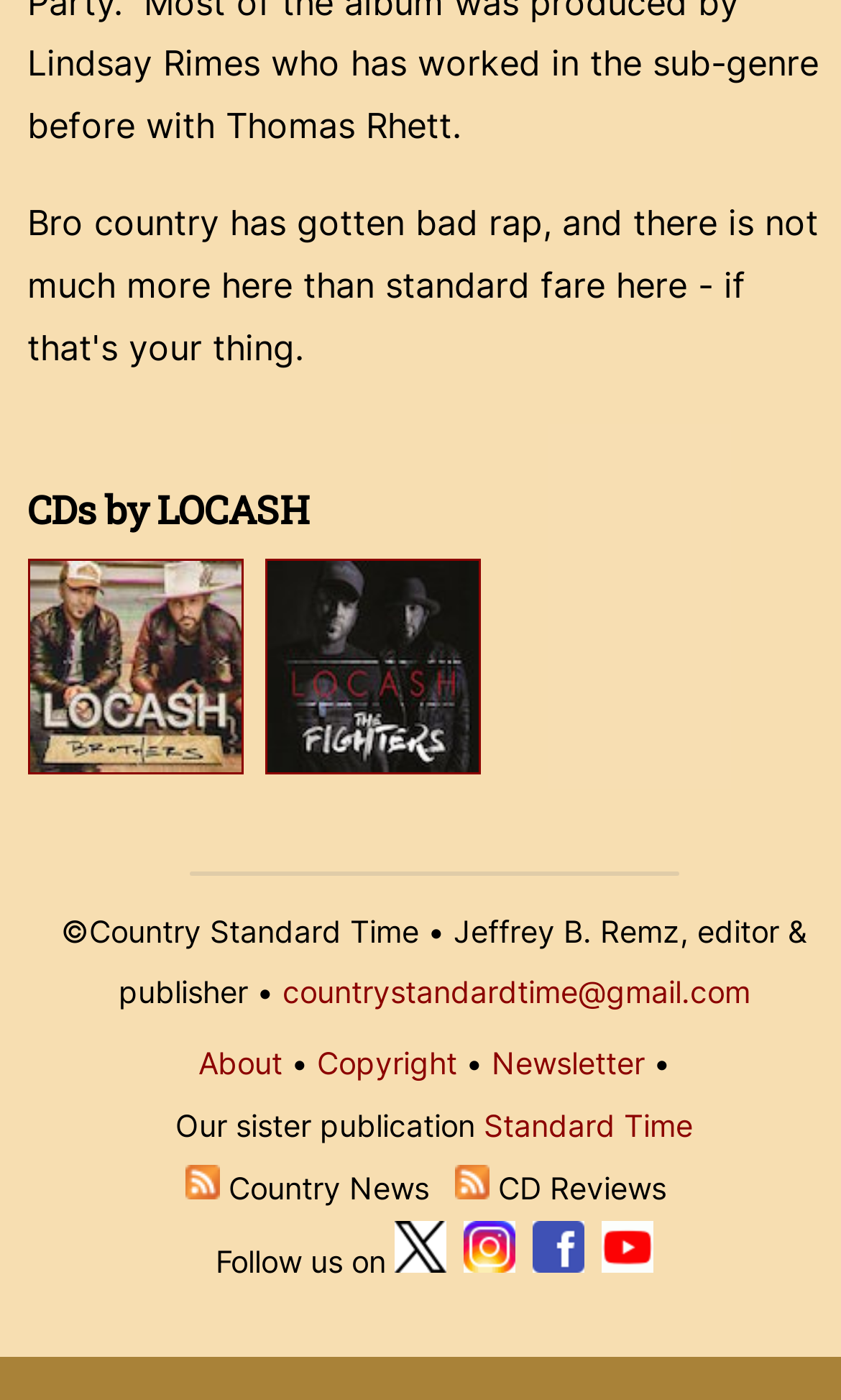Please locate the bounding box coordinates of the element's region that needs to be clicked to follow the instruction: "Click on the 'Brothers, 2019' album link". The bounding box coordinates should be provided as four float numbers between 0 and 1, i.e., [left, top, right, bottom].

[0.033, 0.529, 0.302, 0.559]